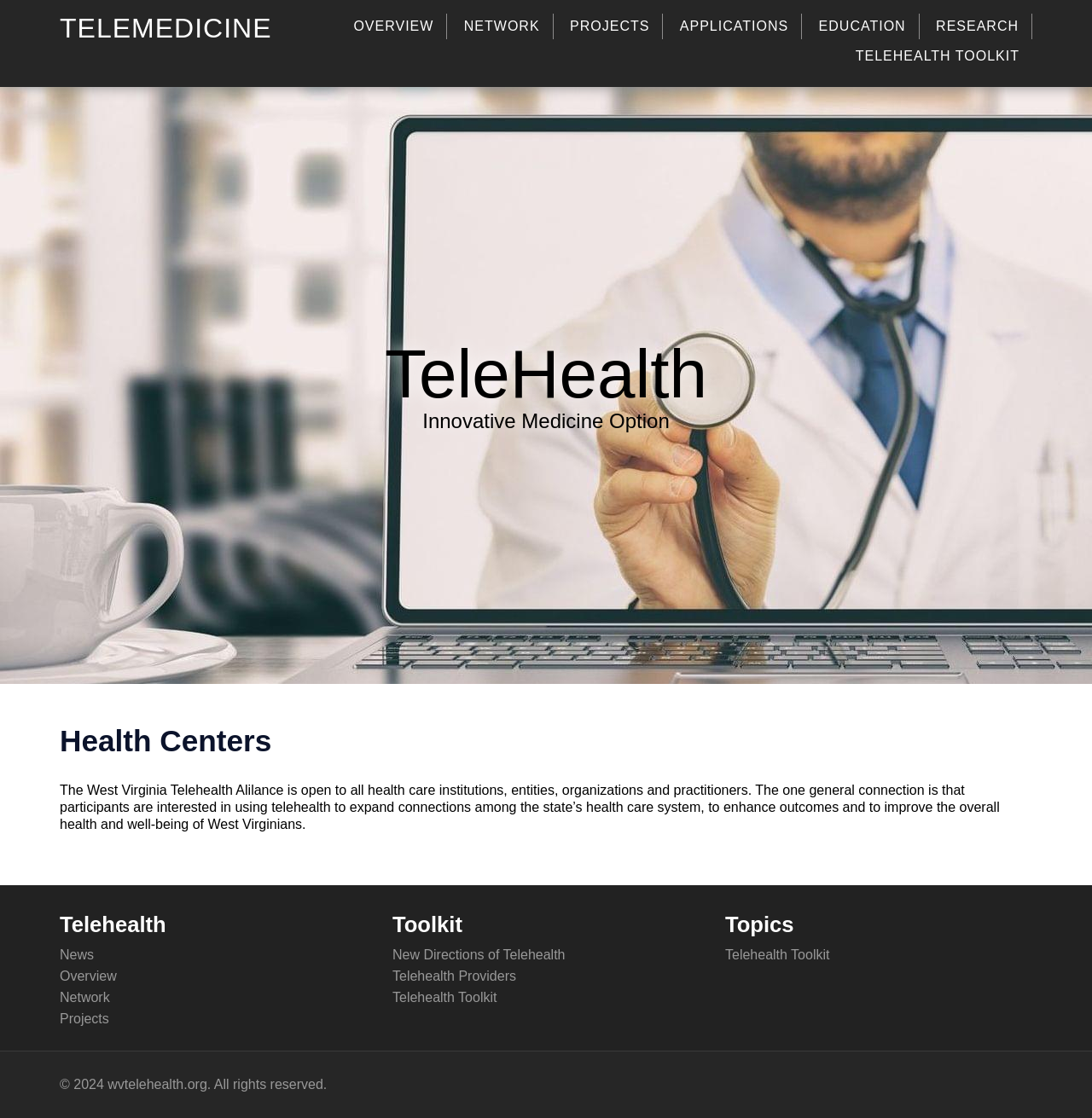Generate a comprehensive caption for the webpage you are viewing.

The webpage is about the West Virginia Telehealth Alliance, specifically focusing on Health Centers. At the top, there are seven links in a row, including "TELEMEDICINE", "OVERVIEW", "NETWORK", "PROJECTS", "APPLICATIONS", "EDUCATION", and "RESEARCH". Below these links, there is a prominent heading "Health Centers" followed by a brief description of the West Virginia Telehealth Alliance, stating its purpose and goals.

To the right of the "Health Centers" heading, there is a section with the title "TeleHealth" and a subtitle "Innovative Medicine Option". Below this section, there is a paragraph of text describing the benefits of telehealth in West Virginia.

Further down the page, there are three columns of links. The left column has links to "News", "Overview", "Network", and "Projects". The middle column has links related to the "Toolkit", including "New Directions of Telehealth", "Telehealth Providers", and "Telehealth Toolkit". The right column has a single link to "Telehealth Toolkit" under the heading "Topics".

At the very bottom of the page, there is a copyright notice stating "© 2024 wvtelehealth.org. All rights reserved."